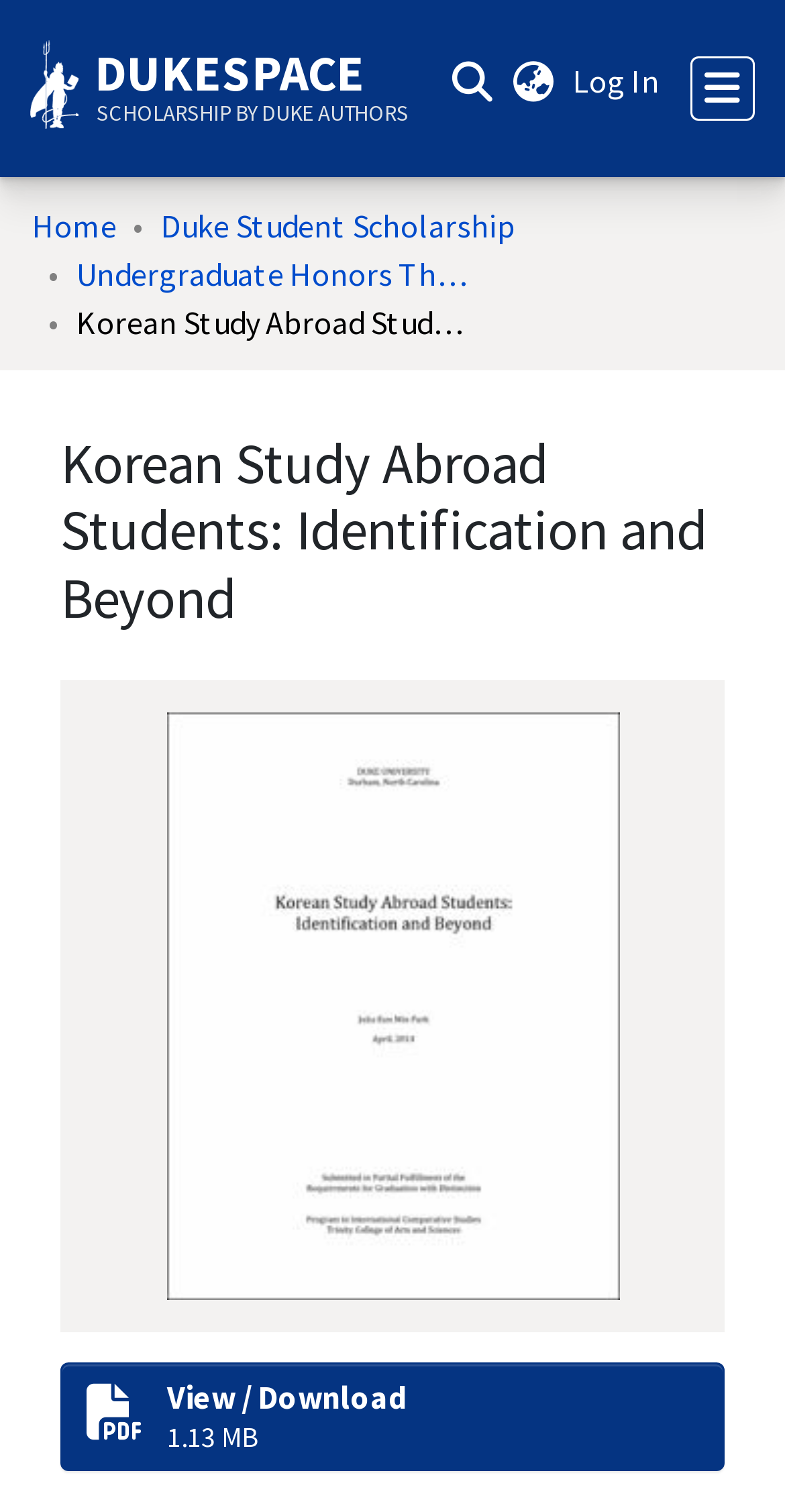Please provide the bounding box coordinates for the element that needs to be clicked to perform the following instruction: "Log in to the system". The coordinates should be given as four float numbers between 0 and 1, i.e., [left, top, right, bottom].

[0.725, 0.04, 0.845, 0.067]